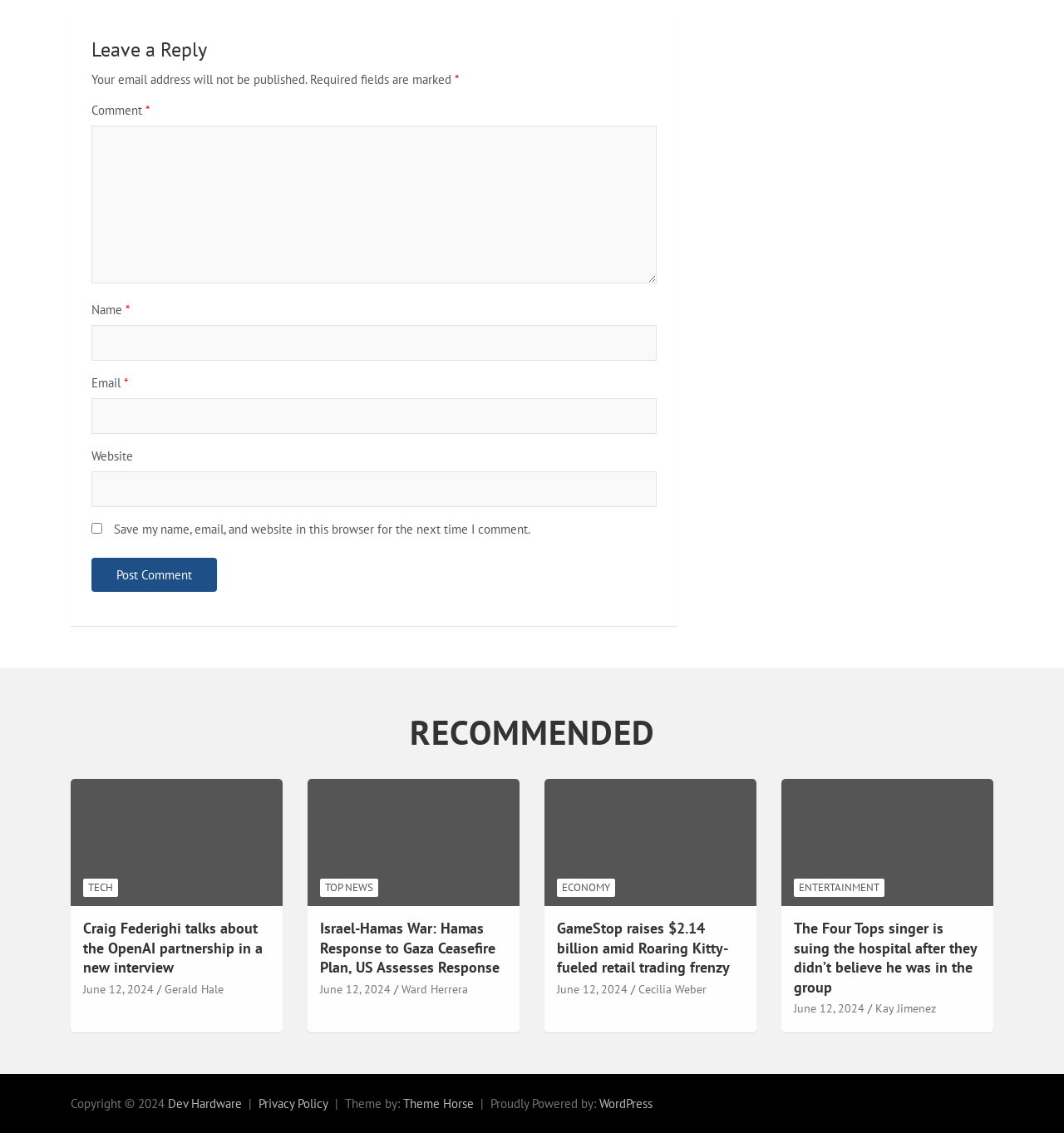Provide the bounding box coordinates of the area you need to click to execute the following instruction: "Read the article about Craig Federighi".

[0.078, 0.811, 0.247, 0.862]